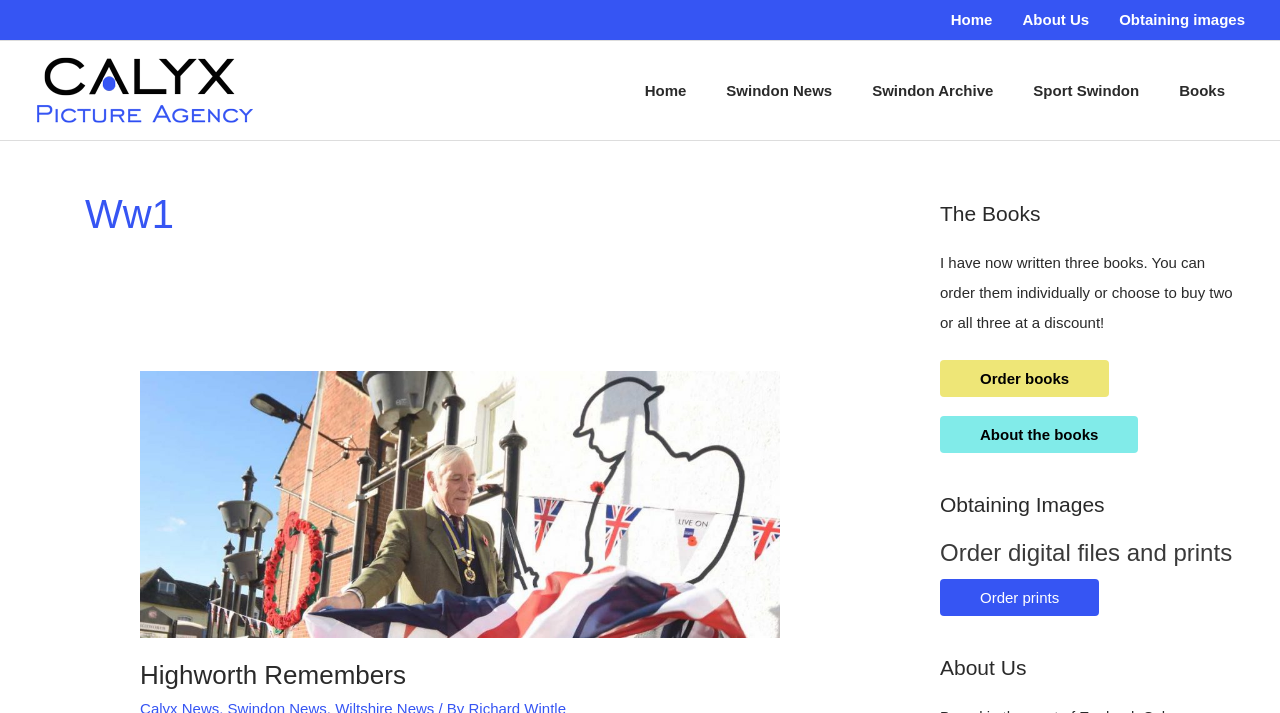Identify the bounding box coordinates of the clickable region necessary to fulfill the following instruction: "Click on Home". The bounding box coordinates should be four float numbers between 0 and 1, i.e., [left, top, right, bottom].

[0.731, 0.0, 0.787, 0.056]